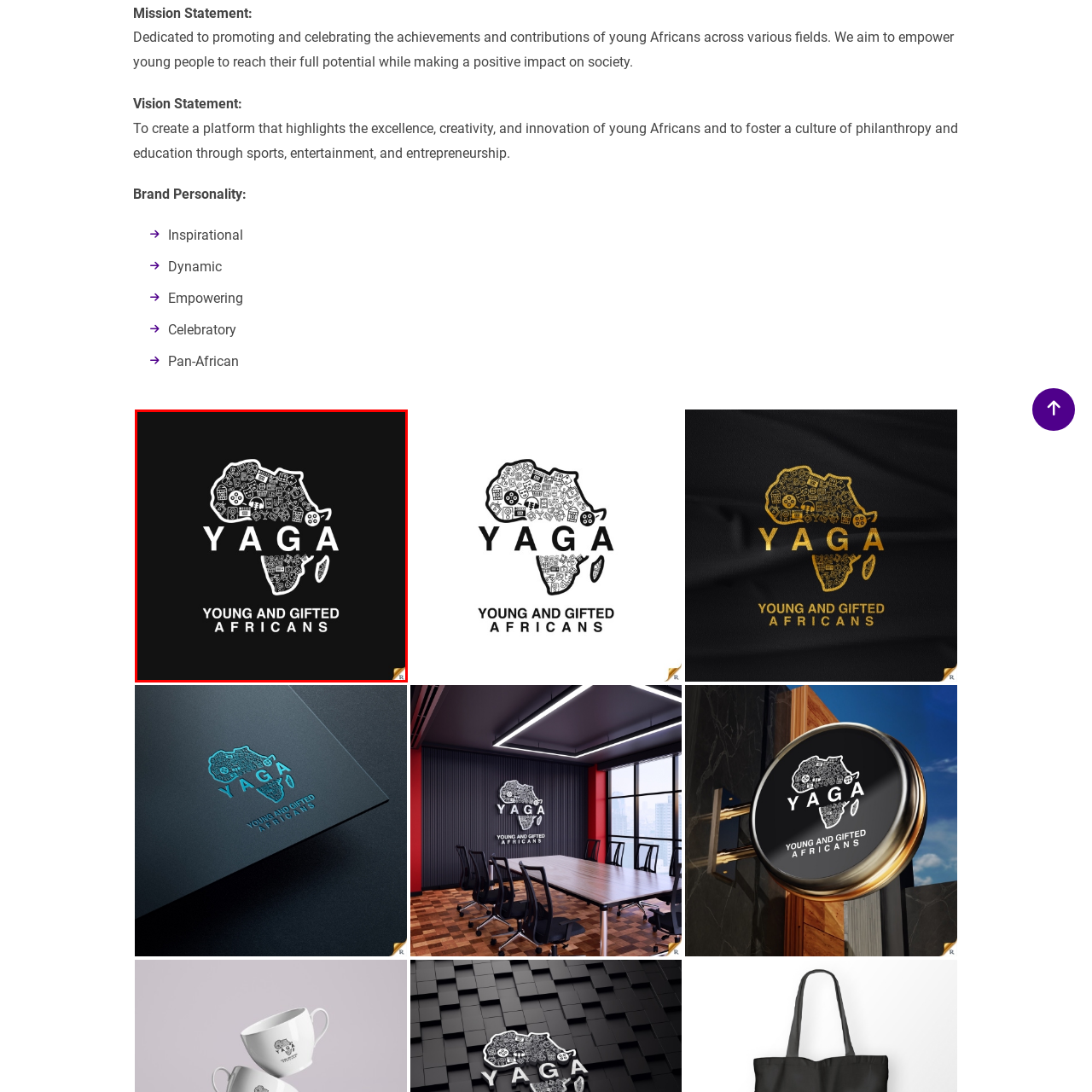Thoroughly describe the scene captured inside the red-bordered image.

The image prominently features the acronym "YAGA," which stands for "Young And Gifted Africans." The design showcases a stylized silhouette of the African continent, filled with various icons and symbols that represent creativity, innovation, and cultural richness. The background is a deep black, enhancing the visual impact of the white text and graphics. The lettering of "YAGA" is bold and dynamic, emphasizing a sense of empowerment and celebration of young African talent. Below the acronym, the phrase "YOUNG AND GIFTED" is presented in a clear, serif font, reinforcing the focus on the achievements of young people across the continent. The overall design conveys a message of inspiration and pride, reflecting the mission of promoting the contributions and potential of young Africans.